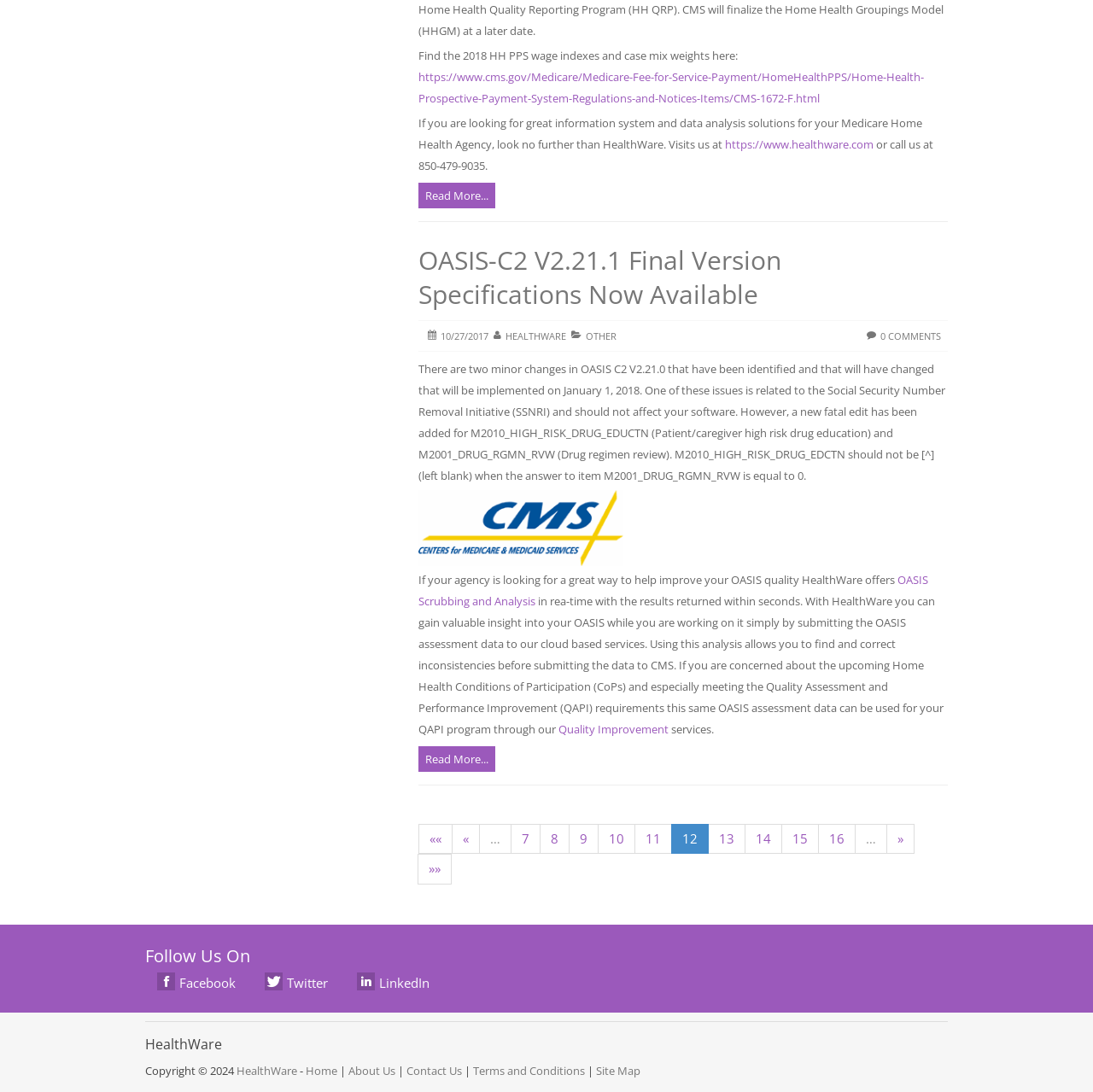Use a single word or phrase to answer the question: 
What is the purpose of OASIS Scrubbing and Analysis?

Improve OASIS quality